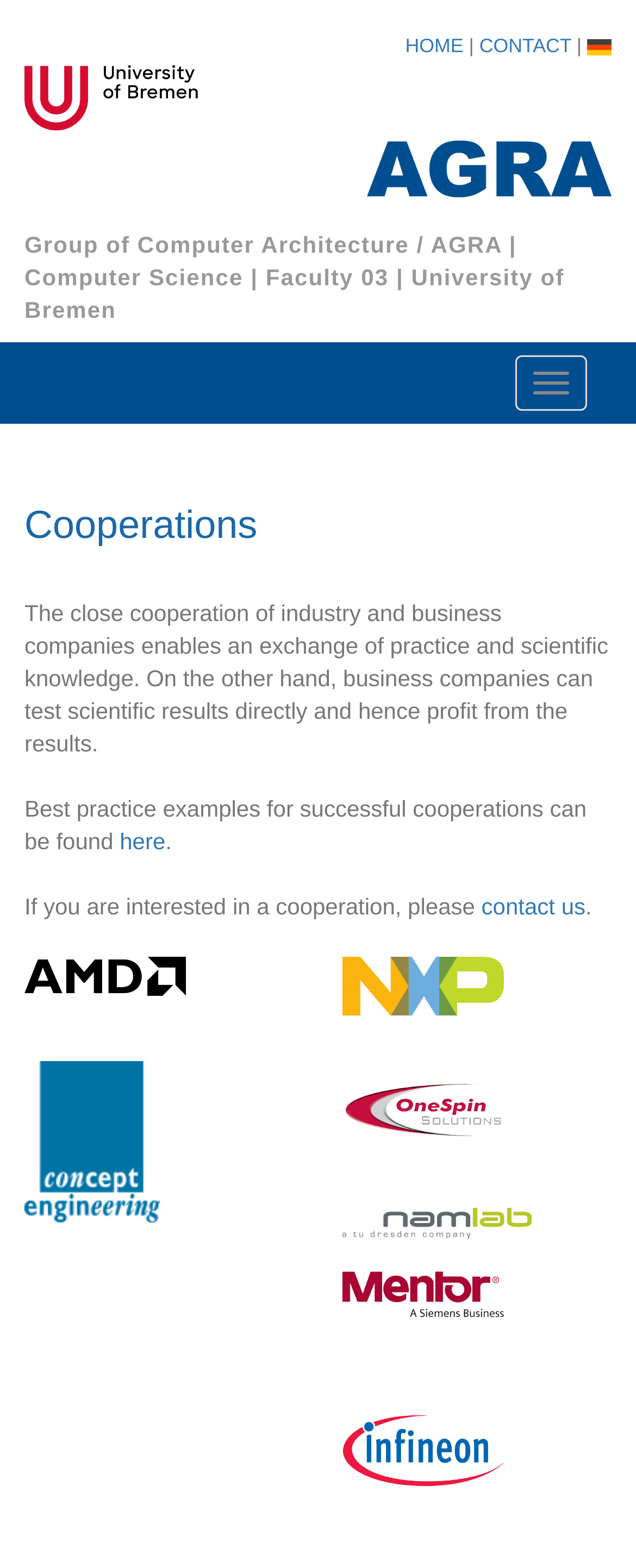Determine the coordinates of the bounding box for the clickable area needed to execute this instruction: "contact us".

[0.757, 0.57, 0.921, 0.586]